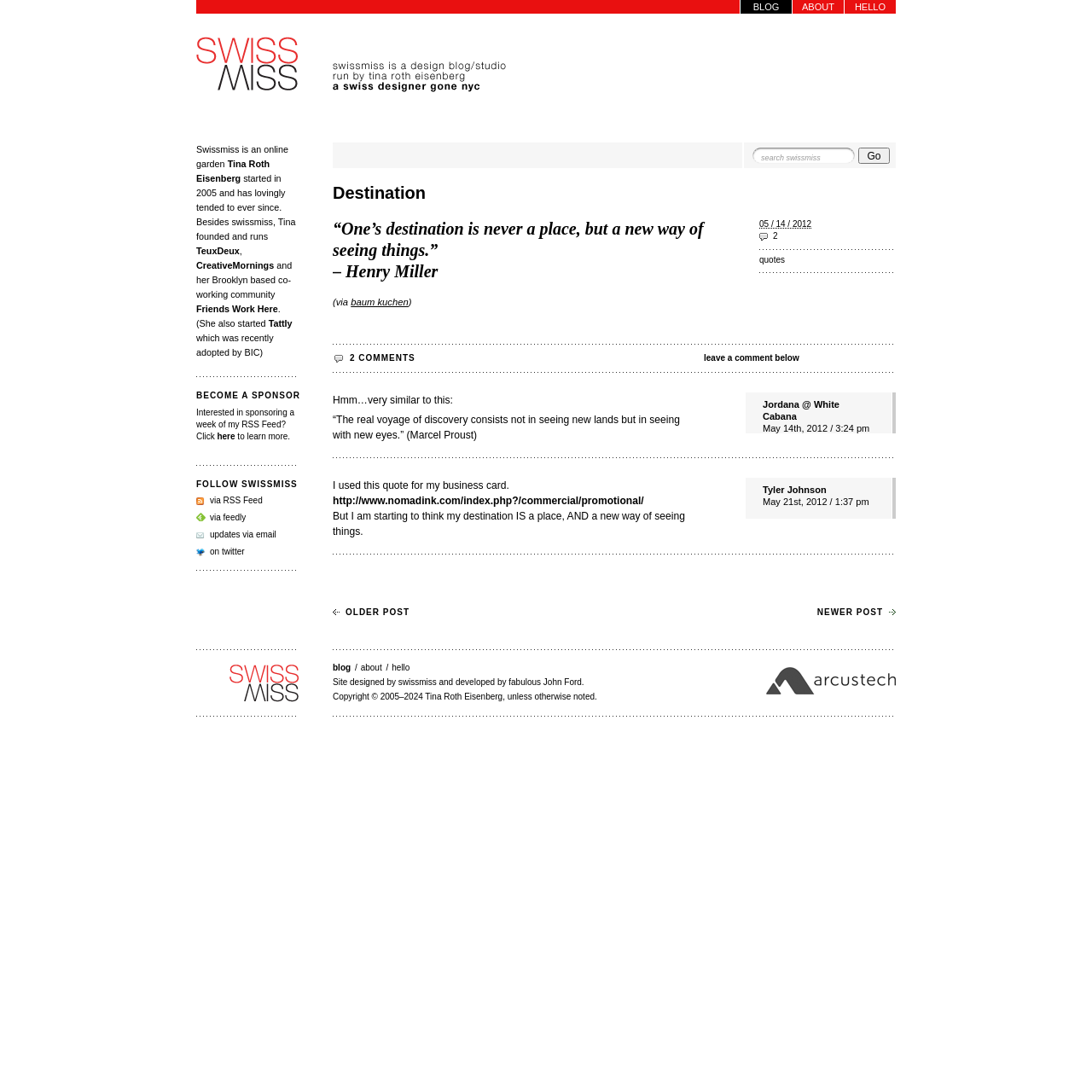Determine the bounding box coordinates for the area you should click to complete the following instruction: "Follow swissmiss on Twitter".

[0.18, 0.501, 0.224, 0.509]